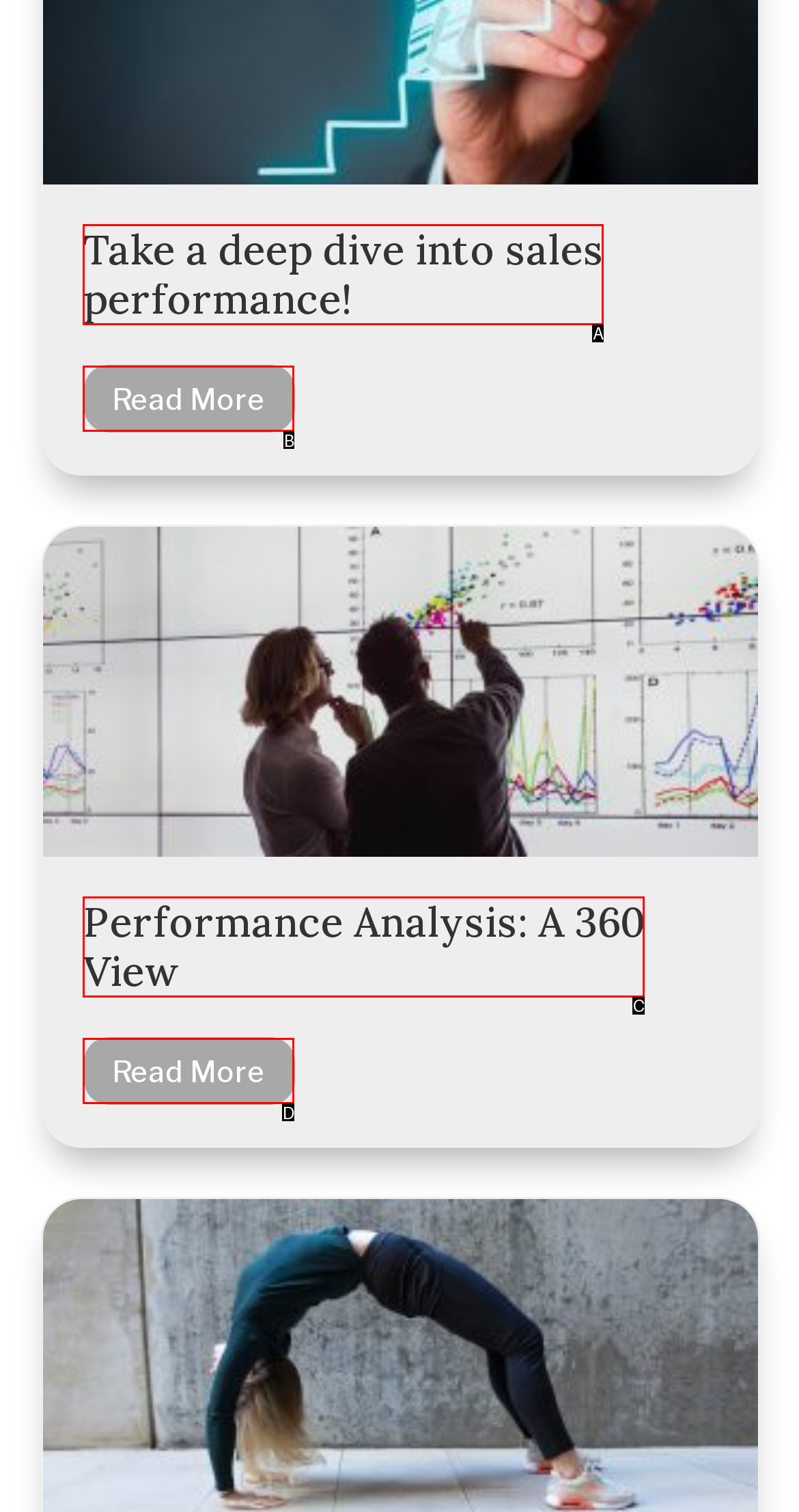Identify the HTML element that corresponds to the description: Read More Provide the letter of the correct option directly.

D